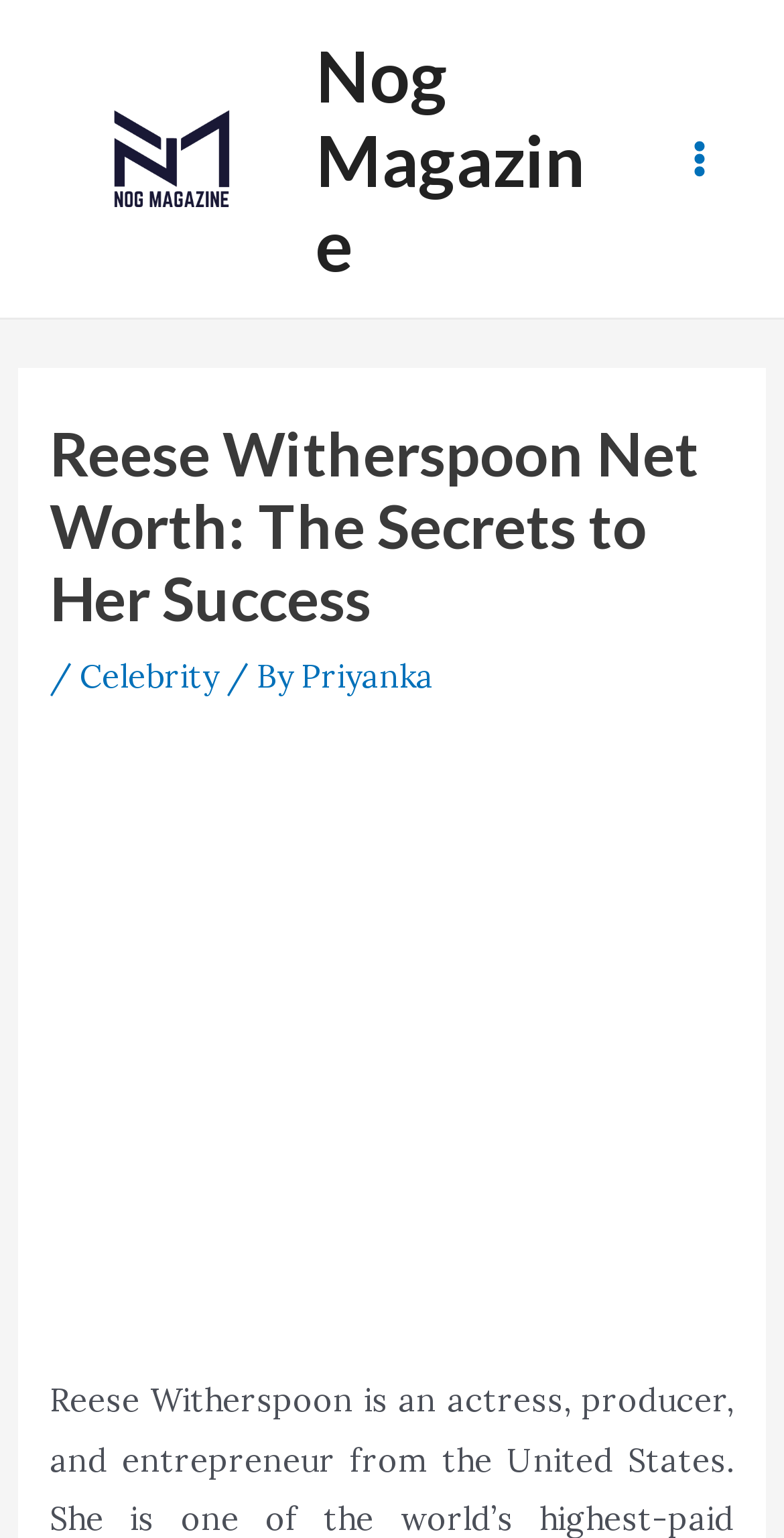What is the category of the article?
Answer briefly with a single word or phrase based on the image.

Celebrity